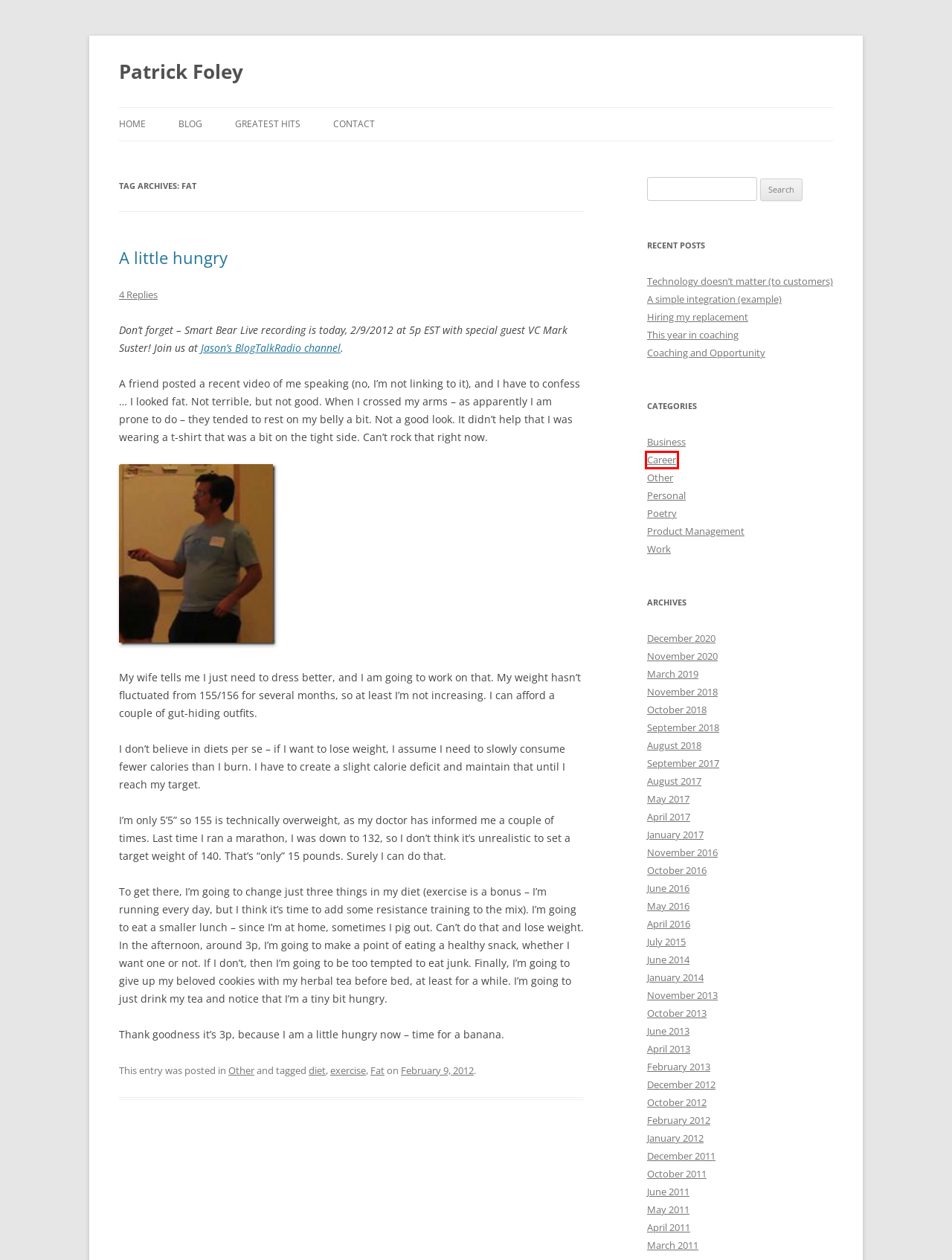Review the screenshot of a webpage which includes a red bounding box around an element. Select the description that best fits the new webpage once the element in the bounding box is clicked. Here are the candidates:
A. January | 2017 | Patrick Foley
B. November | 2013 | Patrick Foley
C. October | 2011 | Patrick Foley
D. Blog | Patrick Foley
E. August | 2017 | Patrick Foley
F. April | 2016 | Patrick Foley
G. December | 2011 | Patrick Foley
H. Career | Patrick Foley

H